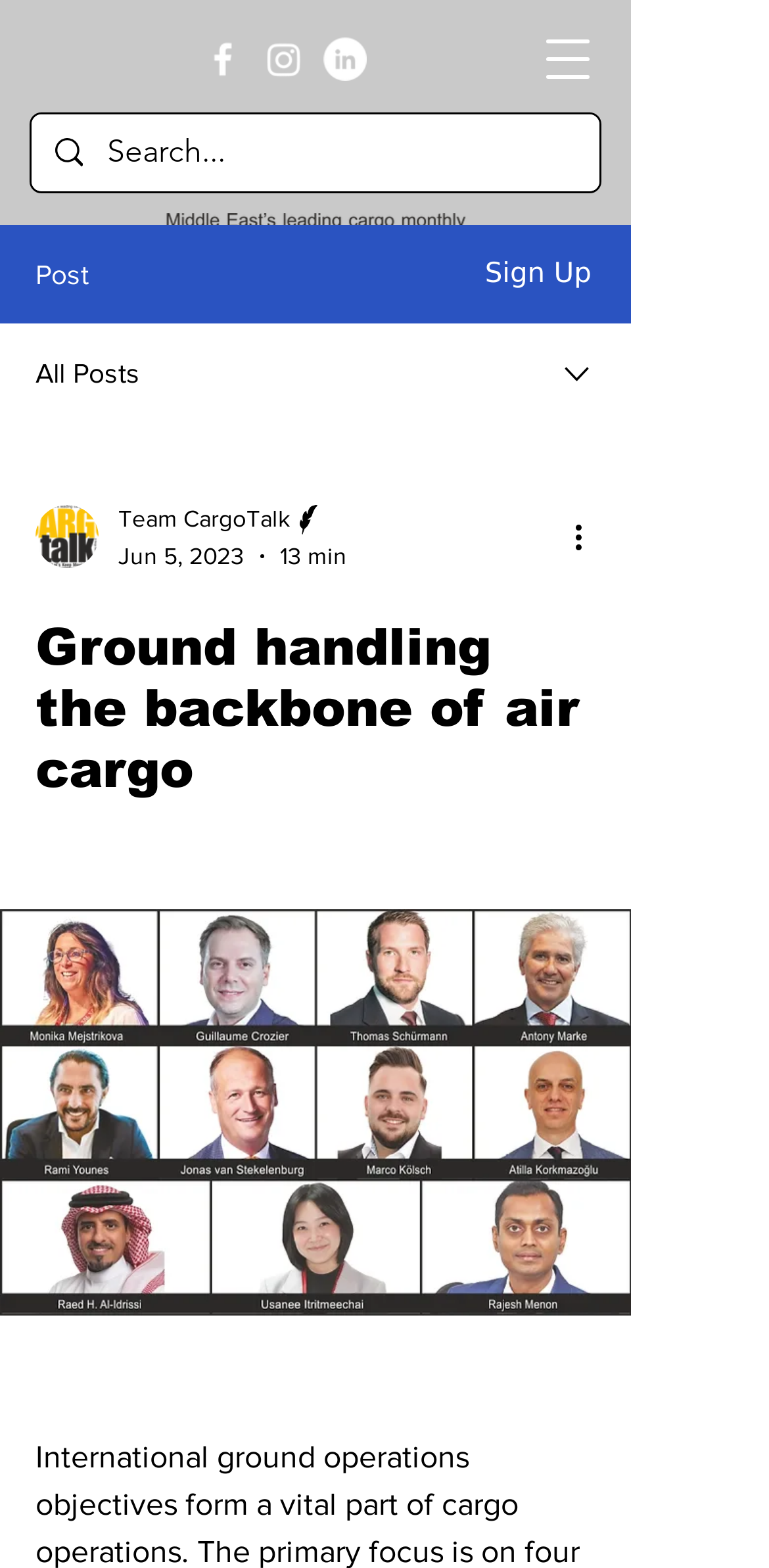Refer to the element description aria-label="More actions" and identify the corresponding bounding box in the screenshot. Format the coordinates as (top-left x, top-left y, bottom-right x, bottom-right y) with values in the range of 0 to 1.

[0.738, 0.327, 0.8, 0.357]